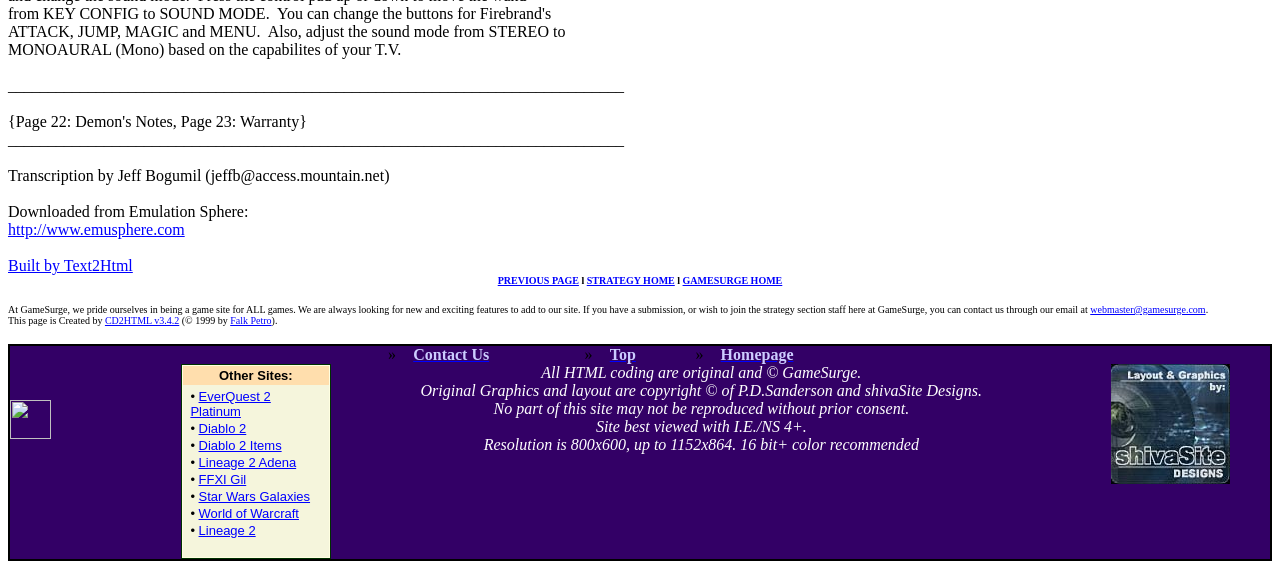Please identify the bounding box coordinates of where to click in order to follow the instruction: "View Lineage 2 Adena".

[0.155, 0.8, 0.231, 0.826]